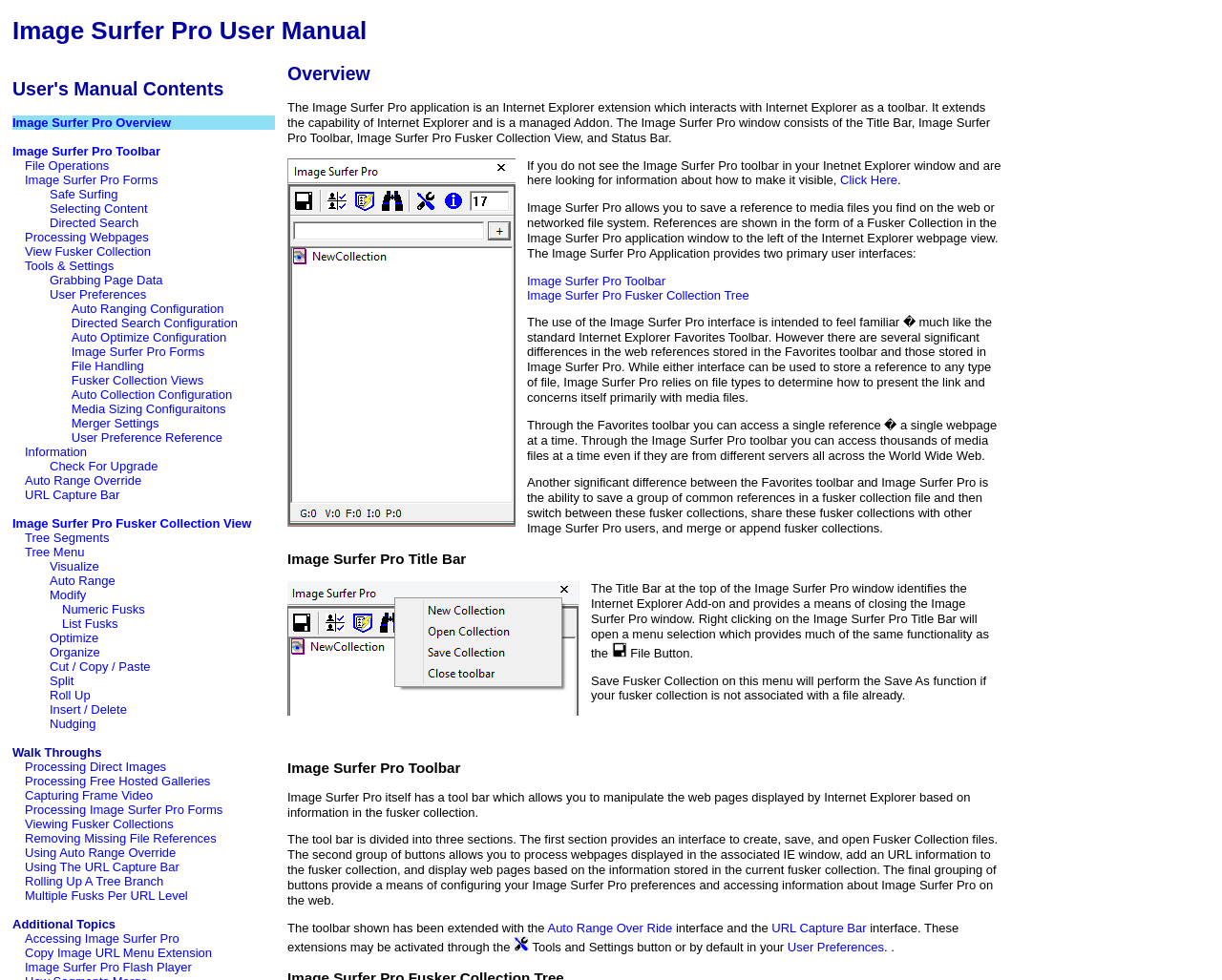Kindly provide the bounding box coordinates of the section you need to click on to fulfill the given instruction: "Click on Image Surfer Pro Overview".

[0.01, 0.118, 0.14, 0.133]